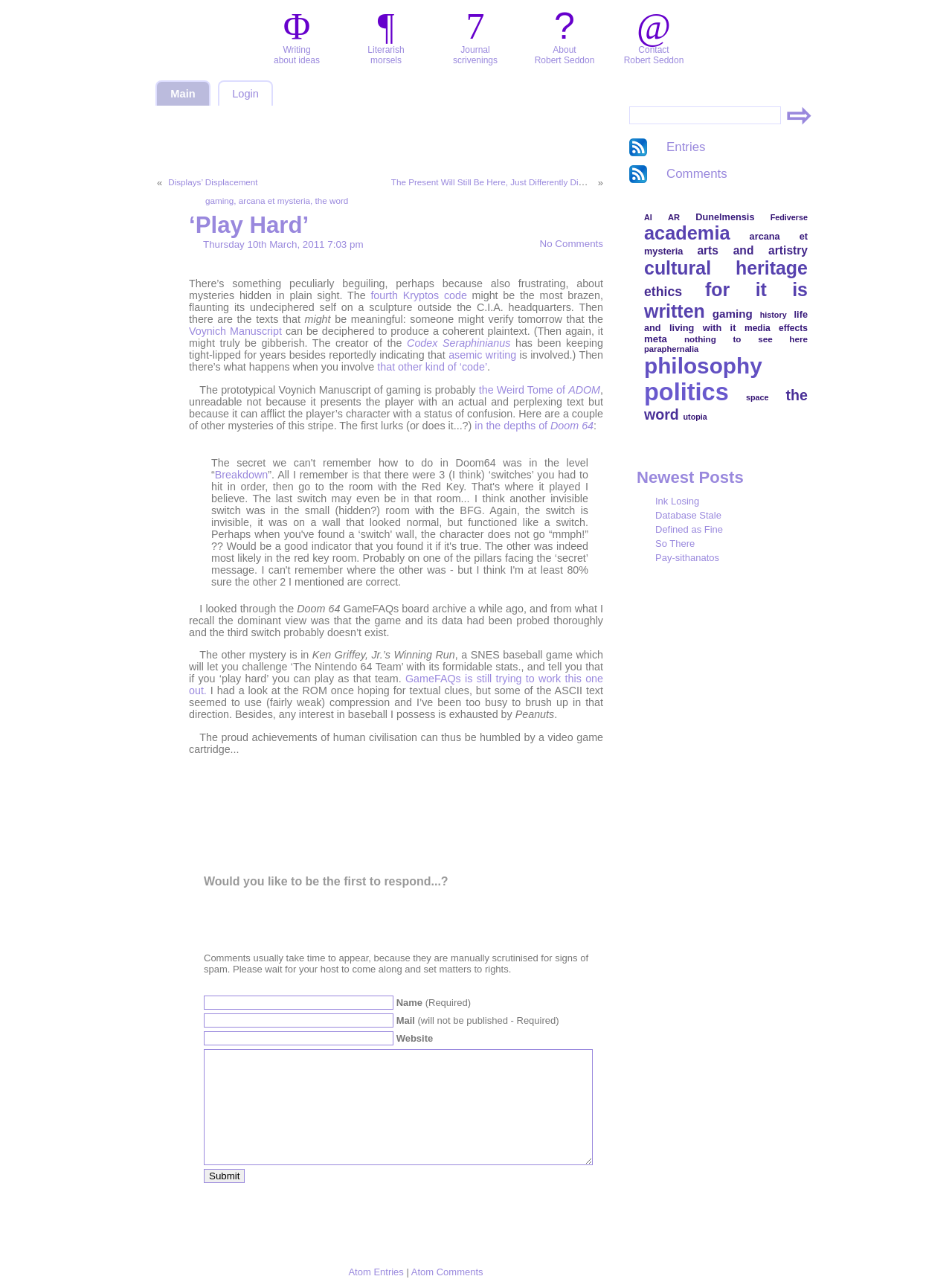From the image, can you give a detailed response to the question below:
How many comments are there on the blog post?

The number of comments on the blog post is mentioned in the link element with bounding box coordinates [0.542, 0.185, 0.634, 0.198] as No Comments.